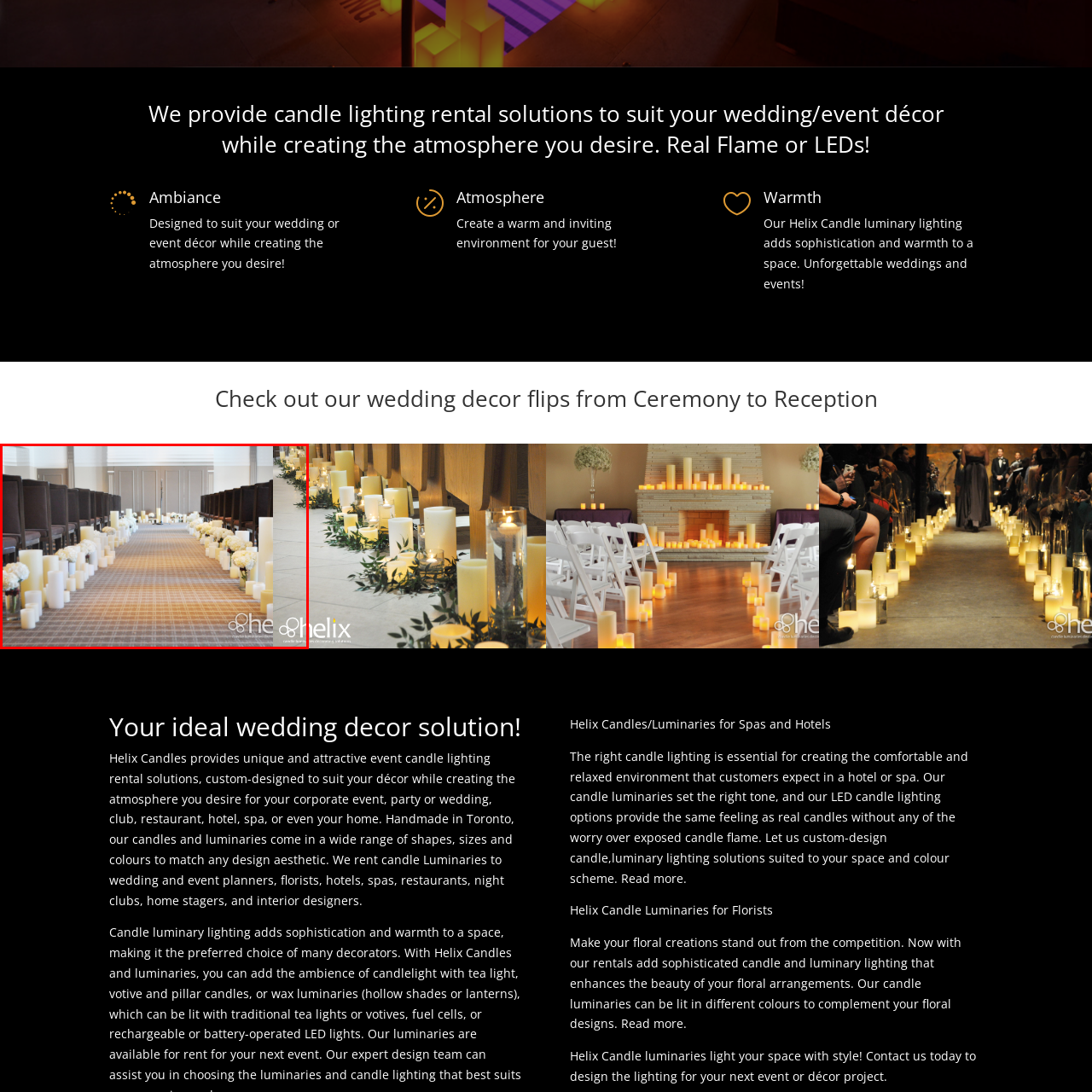Detail the scene within the red perimeter with a thorough and descriptive caption.

This elegant image showcases the beautifully decorated aisle of the Montclair Ballroom at Hockley Valley, designed specifically for wedding ceremonies. A clean, modern aesthetic is achieved with rows of stylish, dark-chocolate chairs flanking the carpeted path. Luminous candlesticks of varying heights are artfully arranged along the aisle, accompanied by arrangements of delicate white flowers, enhancing the ambiance with a touch of sophistication and romance. The lighting setup appears inviting, creating a warm atmosphere perfect for a memorable celebration. This decor setting exemplifies Helix Candles' commitment to providing exquisite candle lighting solutions that elevate event experiences and cater to individual design aesthetics.